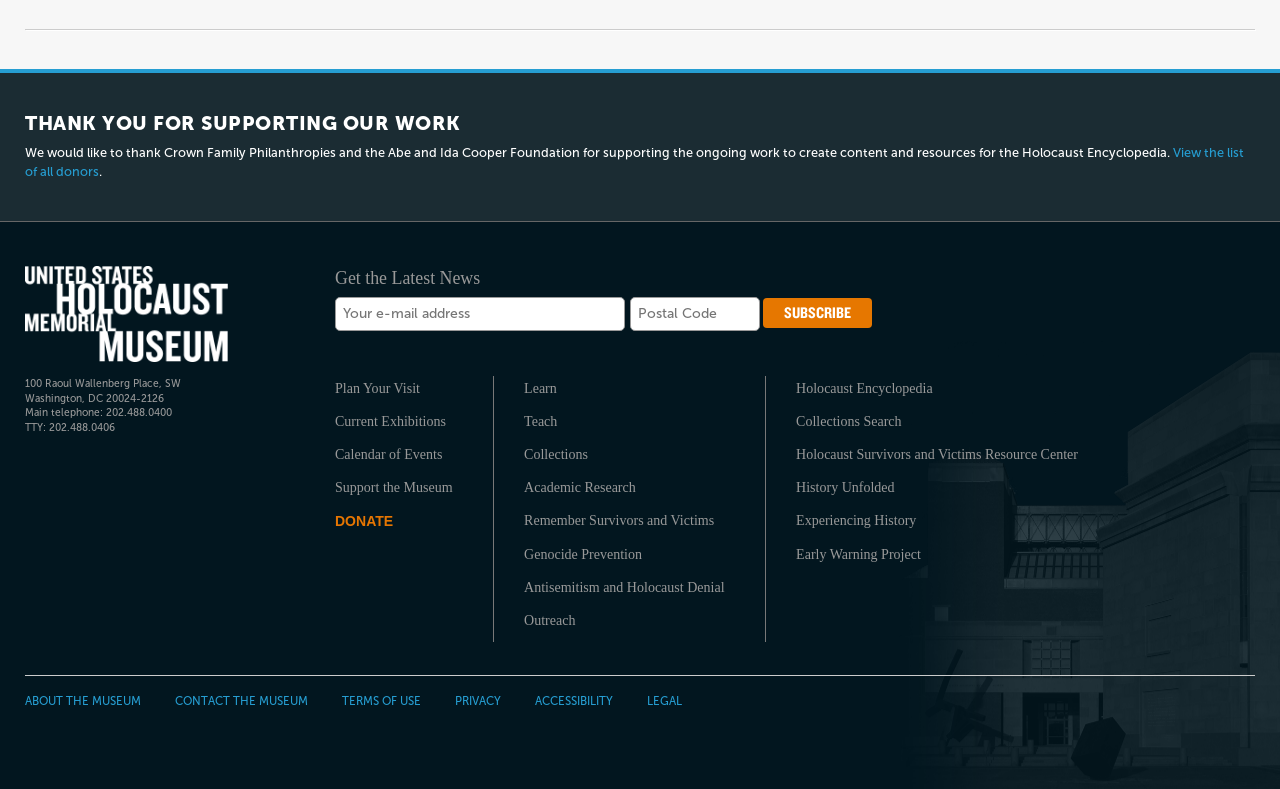What is the name of the museum?
Using the information from the image, give a concise answer in one word or a short phrase.

United States Holocaust Memorial Museum